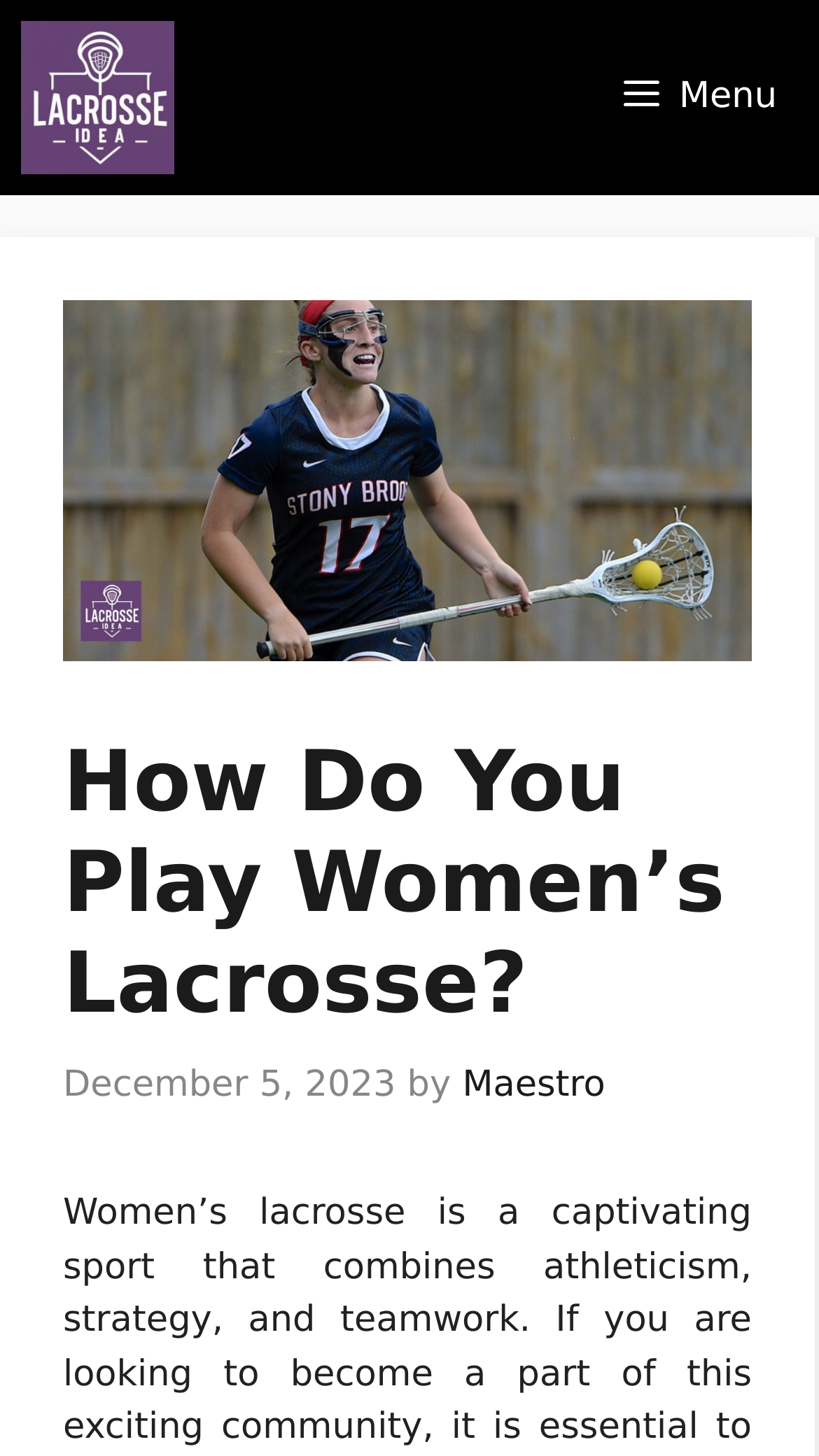What is the date of the latest article?
Answer the question with a single word or phrase by looking at the picture.

December 5, 2023